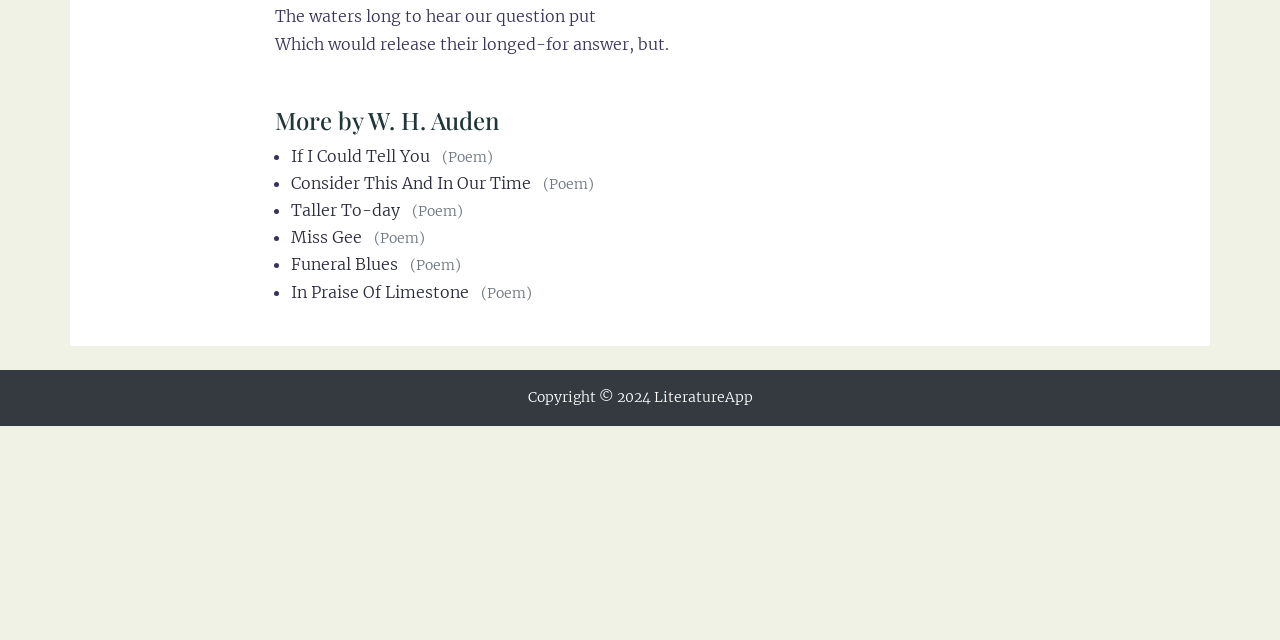Based on the provided description, "Funeral Blues", find the bounding box of the corresponding UI element in the screenshot.

[0.227, 0.397, 0.311, 0.429]